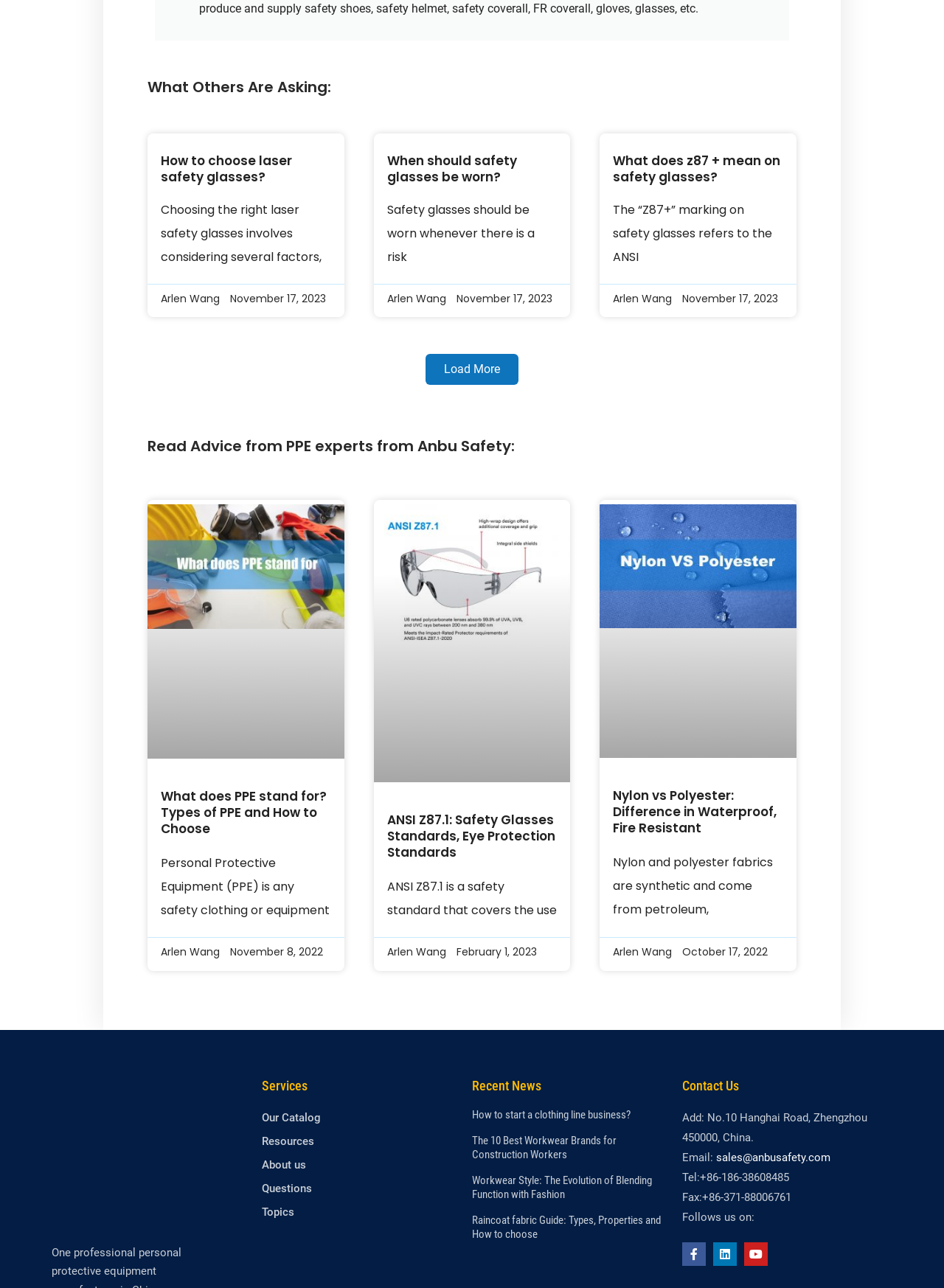How many links are under 'Services'?
Utilize the image to construct a detailed and well-explained answer.

I counted the number of links under the heading 'Services' and found five links with texts 'Our Catalog', 'Resources', 'About us', 'Questions', and 'Topics'.